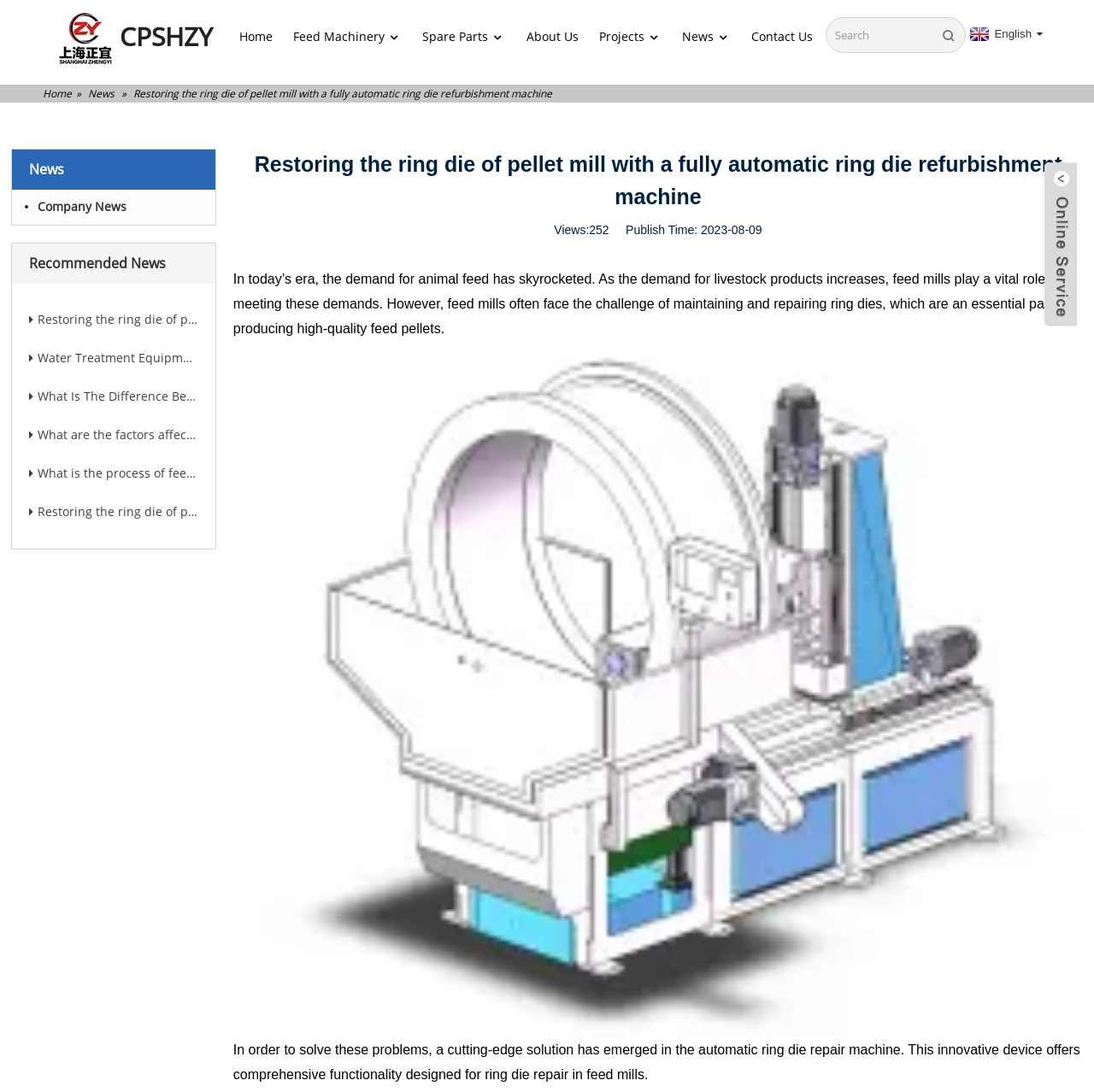With reference to the image, please provide a detailed answer to the following question: What is the challenge faced by feed mills?

The webpage states that feed mills often face the challenge of maintaining and repairing ring dies, which are an essential part of producing high-quality feed pellets.